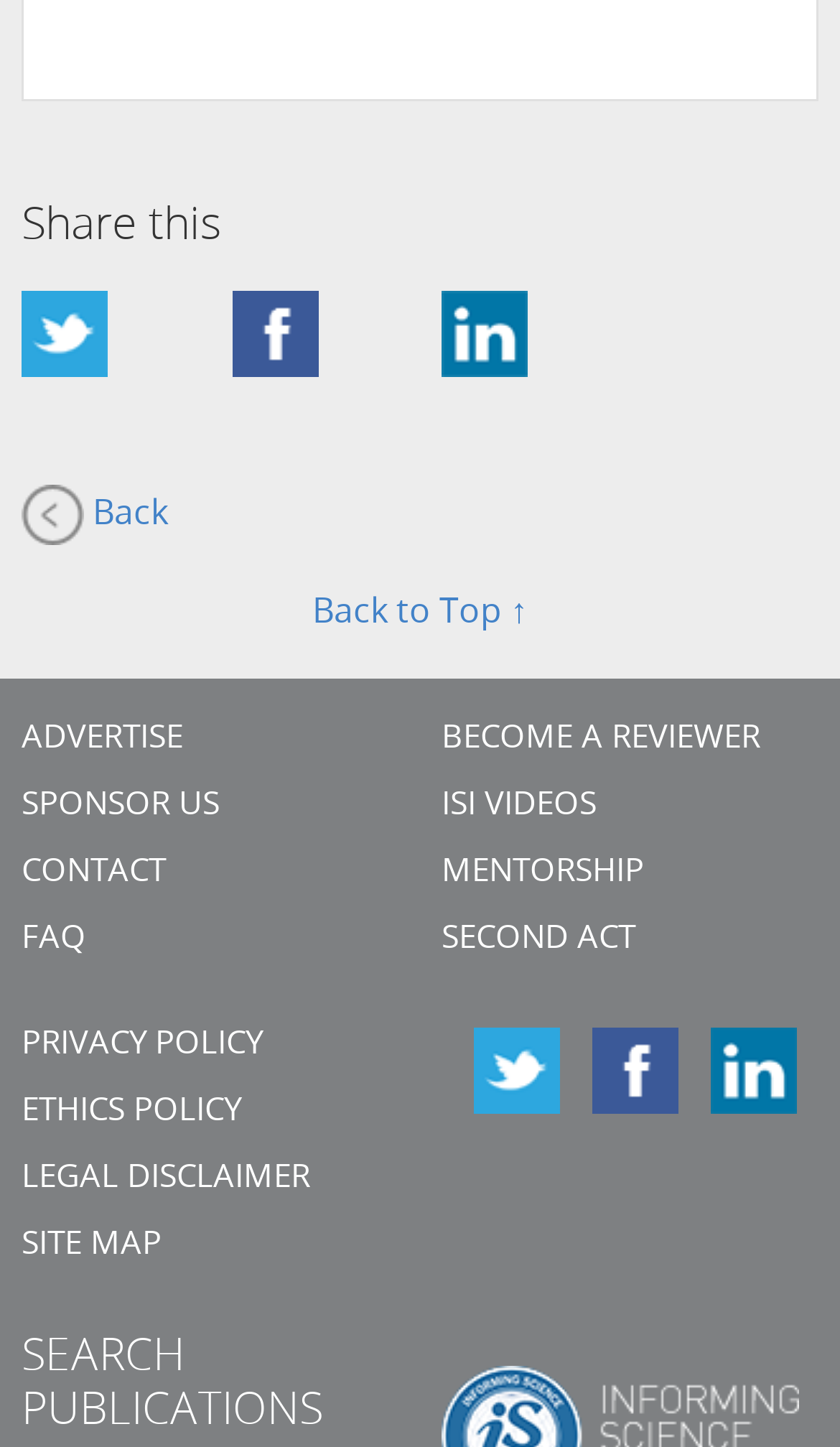Given the element description "Mentorship", identify the bounding box of the corresponding UI element.

[0.526, 0.592, 0.767, 0.615]